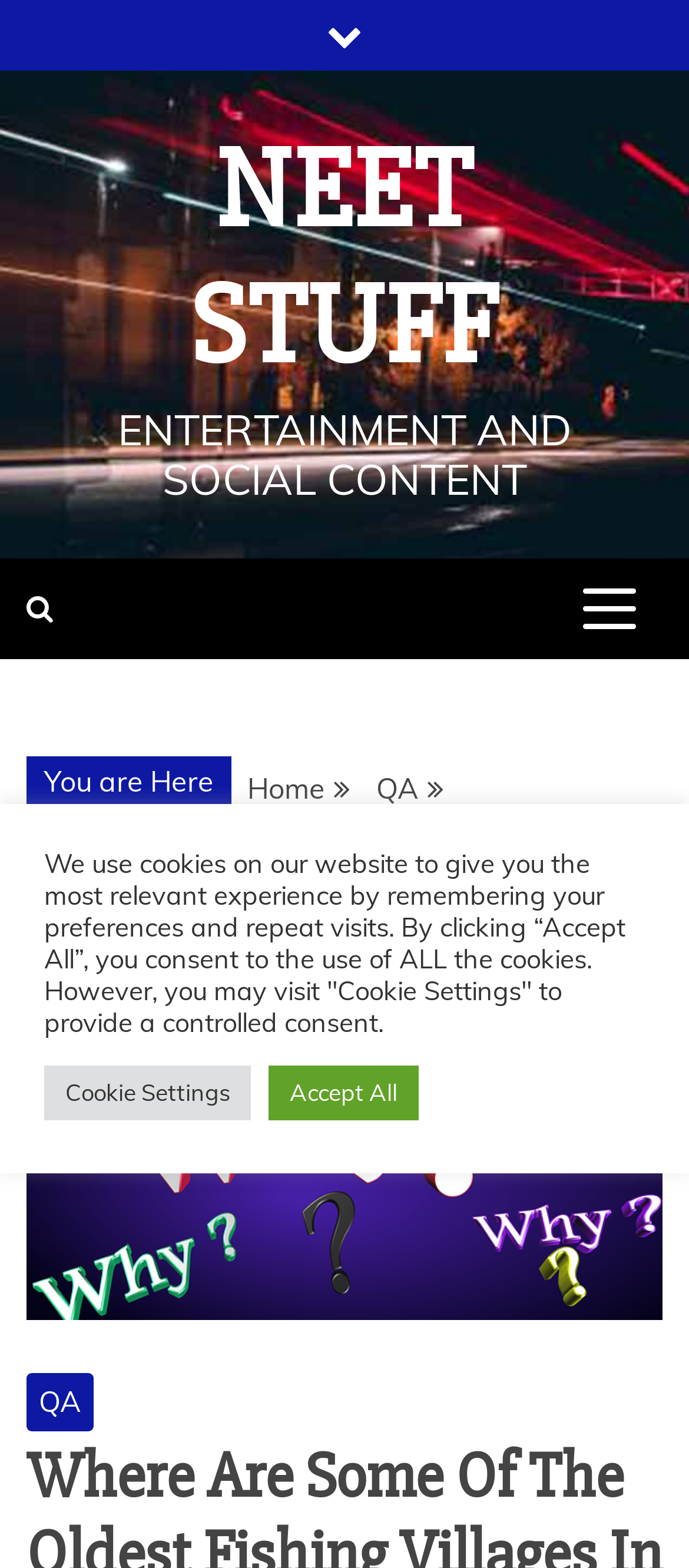Highlight the bounding box of the UI element that corresponds to this description: "Accept All".

[0.39, 0.68, 0.608, 0.715]